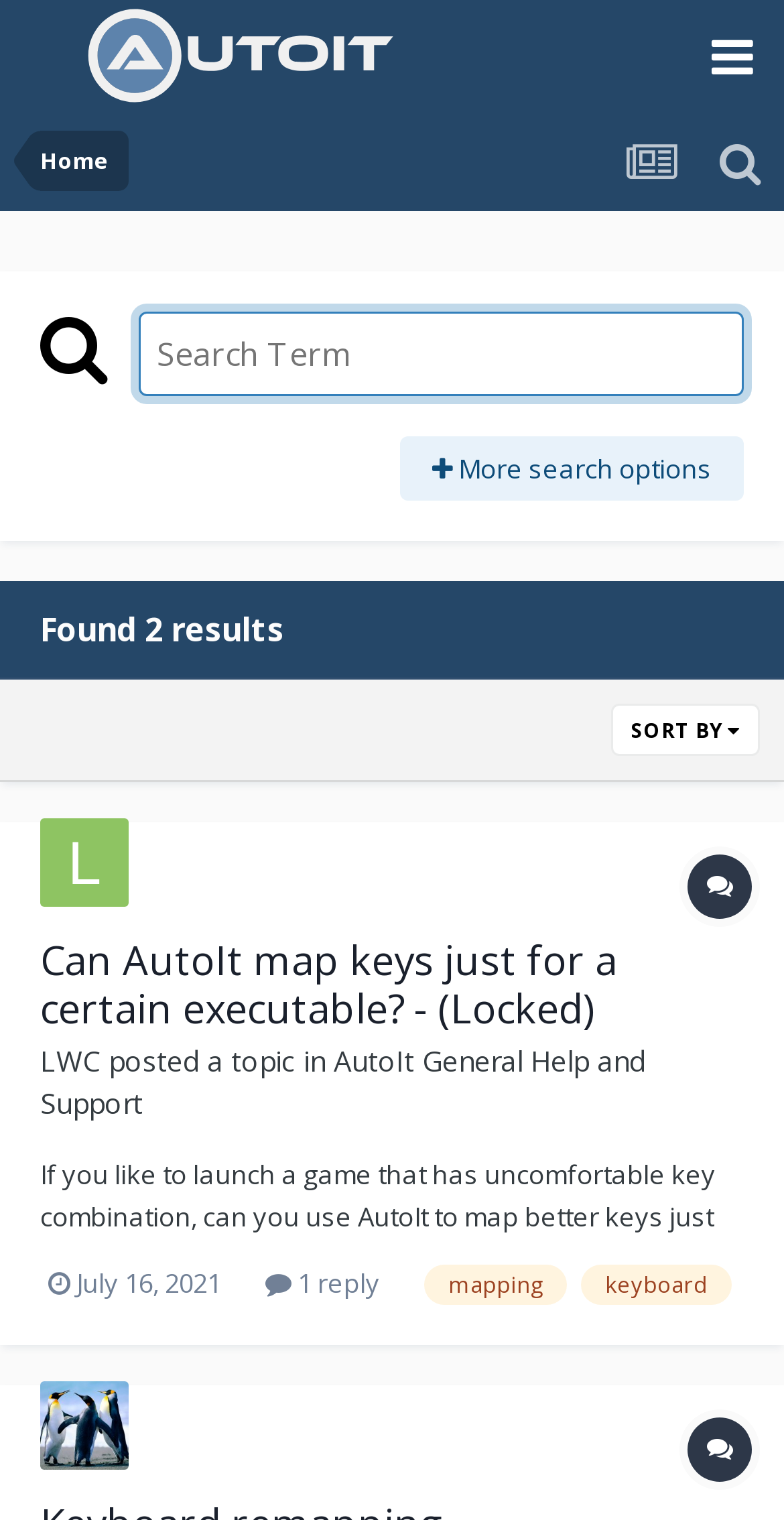Explain the webpage's layout and main content in detail.

This webpage is a search results page from the AutoIt Forums, showing results for the tag "mapping". At the top left, there is an AutoIt logo, which is an image linked to the homepage. Next to it, there are several navigation links, including "Home" and a search icon. 

On the right side of the top section, there is a search bar with a placeholder text "Search Term" and a "More search options" link. Below the search bar, there is a notification stating "Found 2 results". 

The main content area is divided into two sections. The left section displays a list of search results, each consisting of a topic title, a username, a posted date, and a reply count. The topic titles are links, and some of them have a lock icon, indicating that the topic is locked. The usernames are also links, and they have corresponding images next to them. 

The right section appears to be a sidebar, containing a "SORT BY" link and a "Topic" label. Below the sidebar, there are several tags, including "mapping" and "keyboard", which are links. 

At the bottom of the page, there is another topic listing, similar to the ones in the left section.